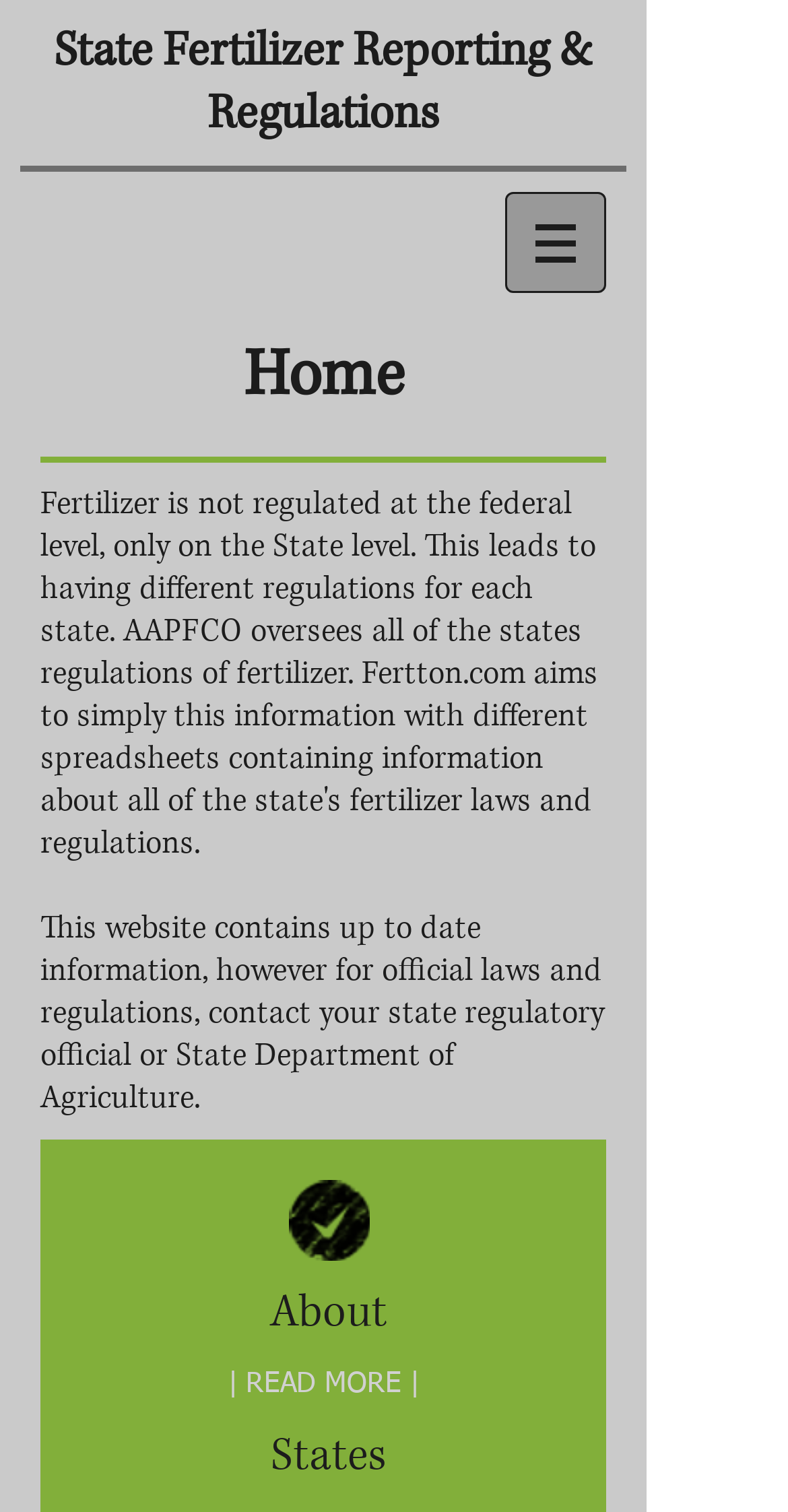Please identify the webpage's heading and generate its text content.

State Fertilizer Reporting & Regulations